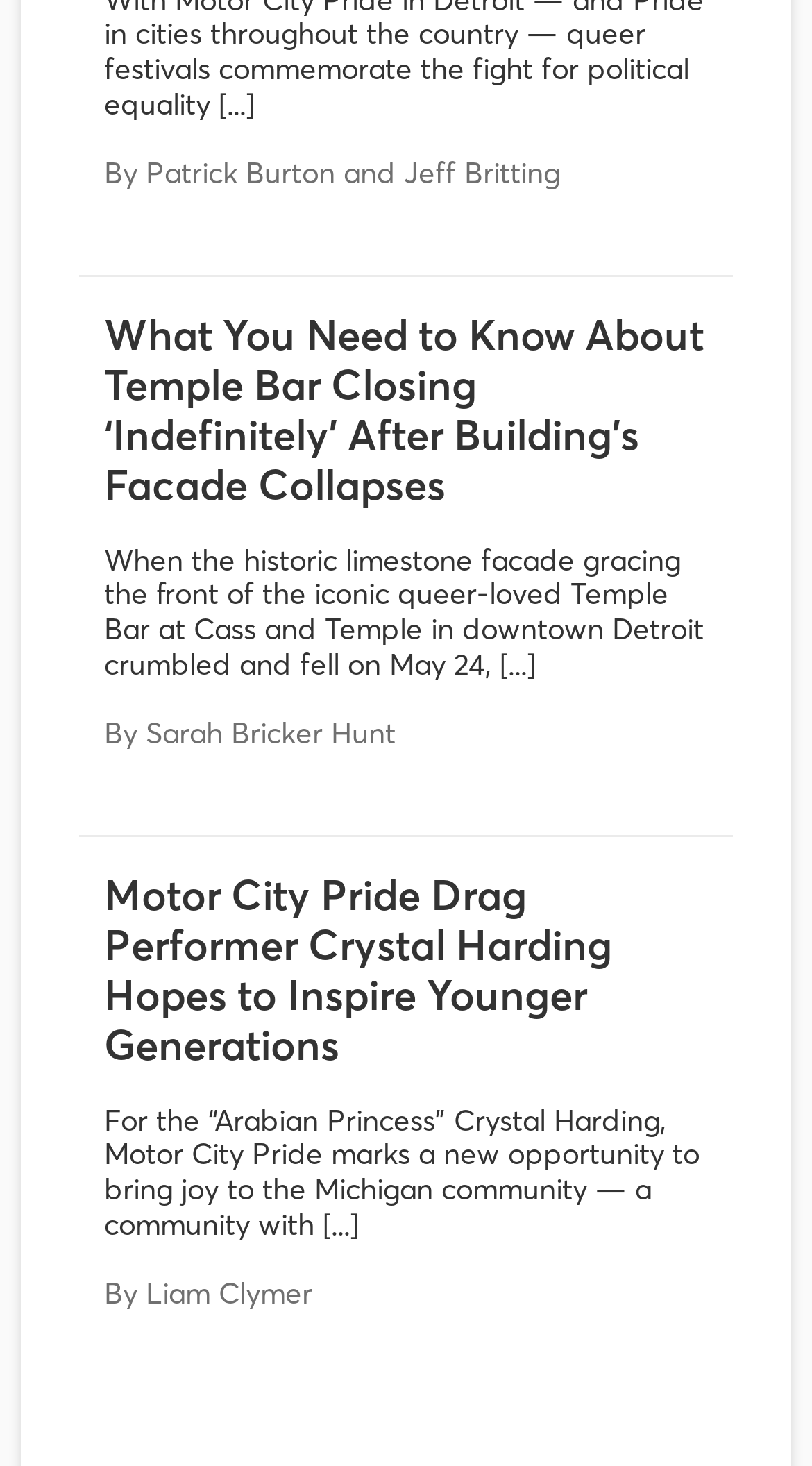Analyze the image and provide a detailed answer to the question: Who wrote the article about Temple Bar?

I found the answer by looking at the link element with the text 'By Patrick Burton and Jeff Britting' which is located below the heading 'What You Need to Know About Temple Bar Closing ‘Indefinitely’ After Building’s Facade Collapses'.